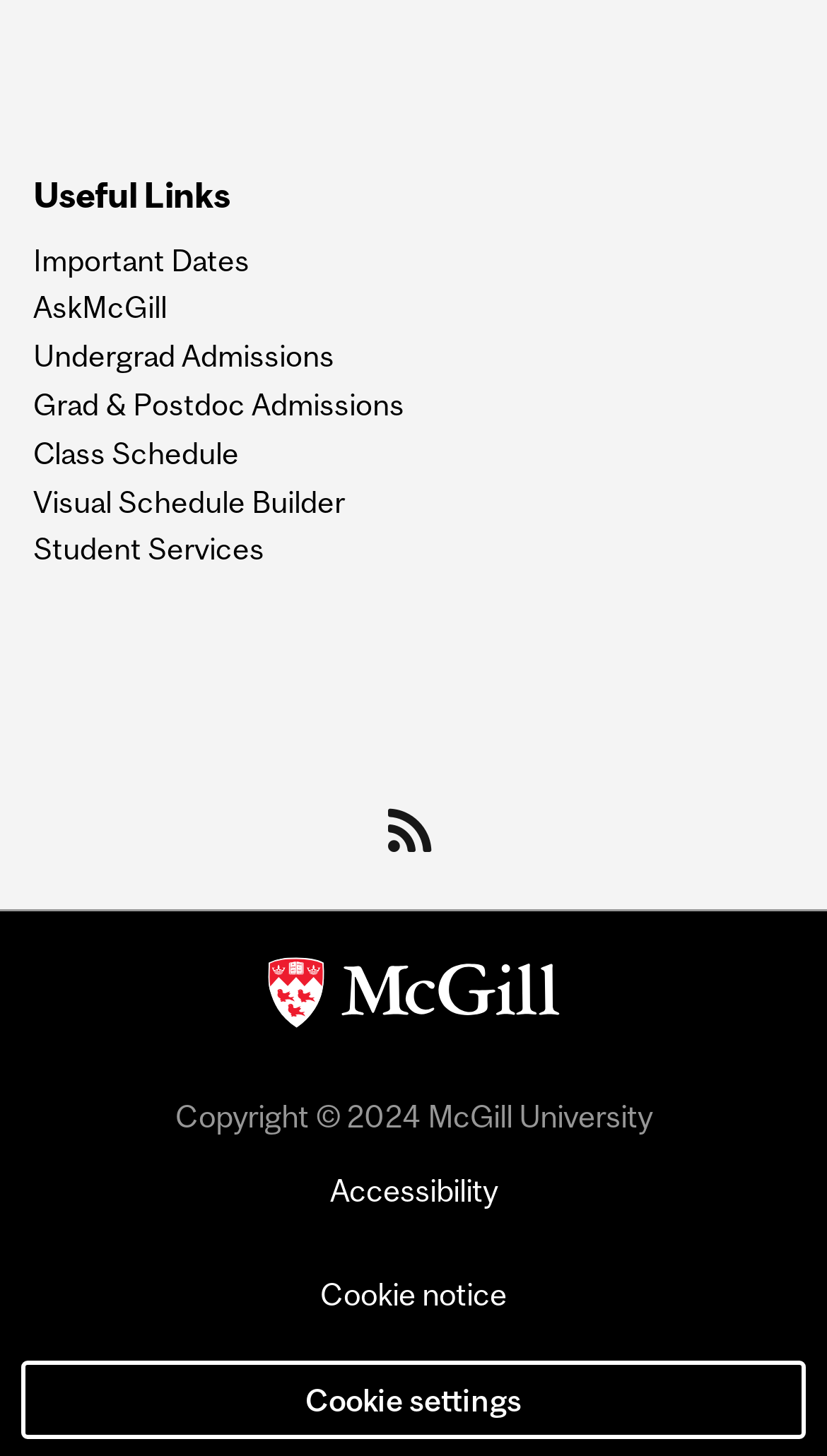Please find the bounding box coordinates of the element that needs to be clicked to perform the following instruction: "Return to McGill University". The bounding box coordinates should be four float numbers between 0 and 1, represented as [left, top, right, bottom].

[0.321, 0.651, 0.679, 0.724]